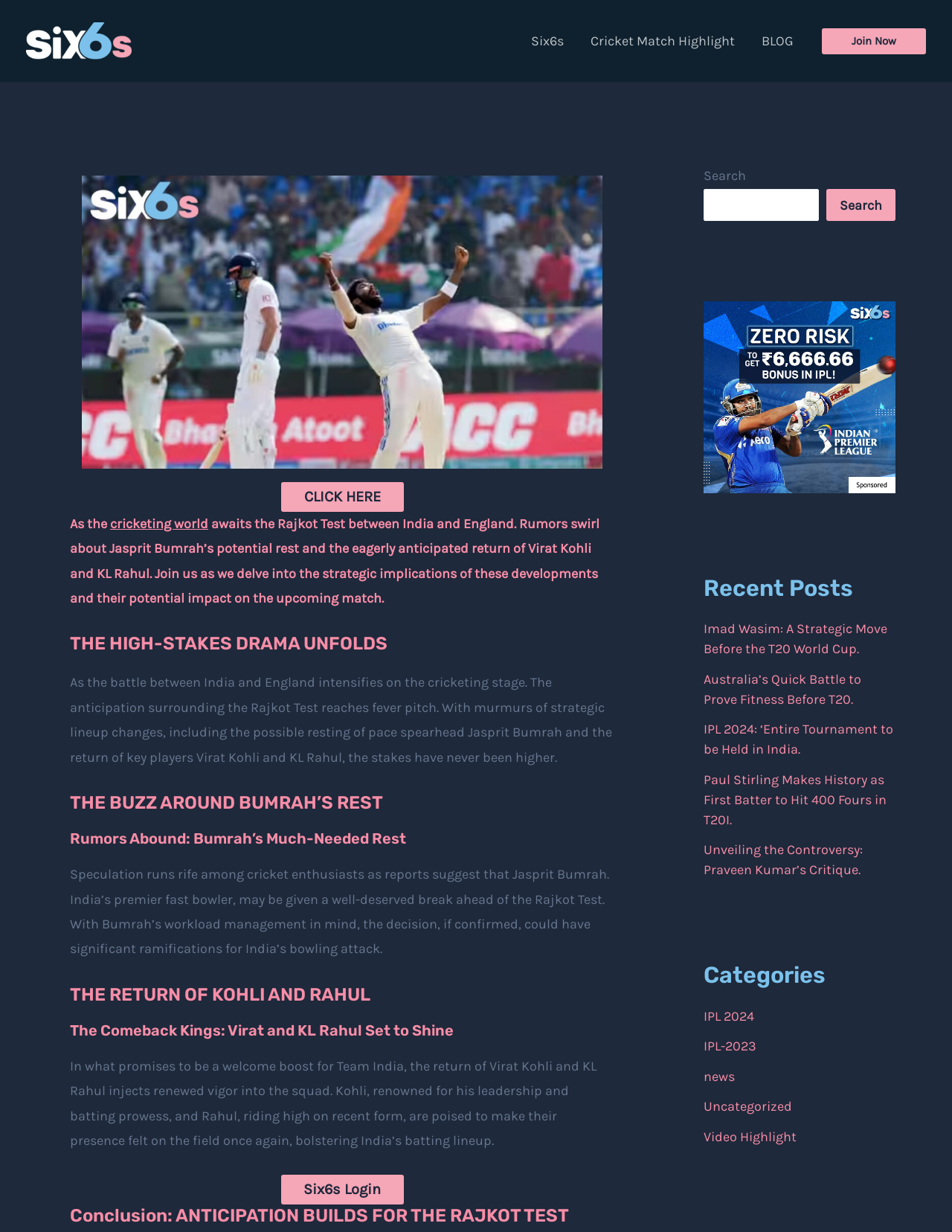Find the bounding box coordinates of the clickable element required to execute the following instruction: "Join Now". Provide the coordinates as four float numbers between 0 and 1, i.e., [left, top, right, bottom].

[0.863, 0.023, 0.973, 0.044]